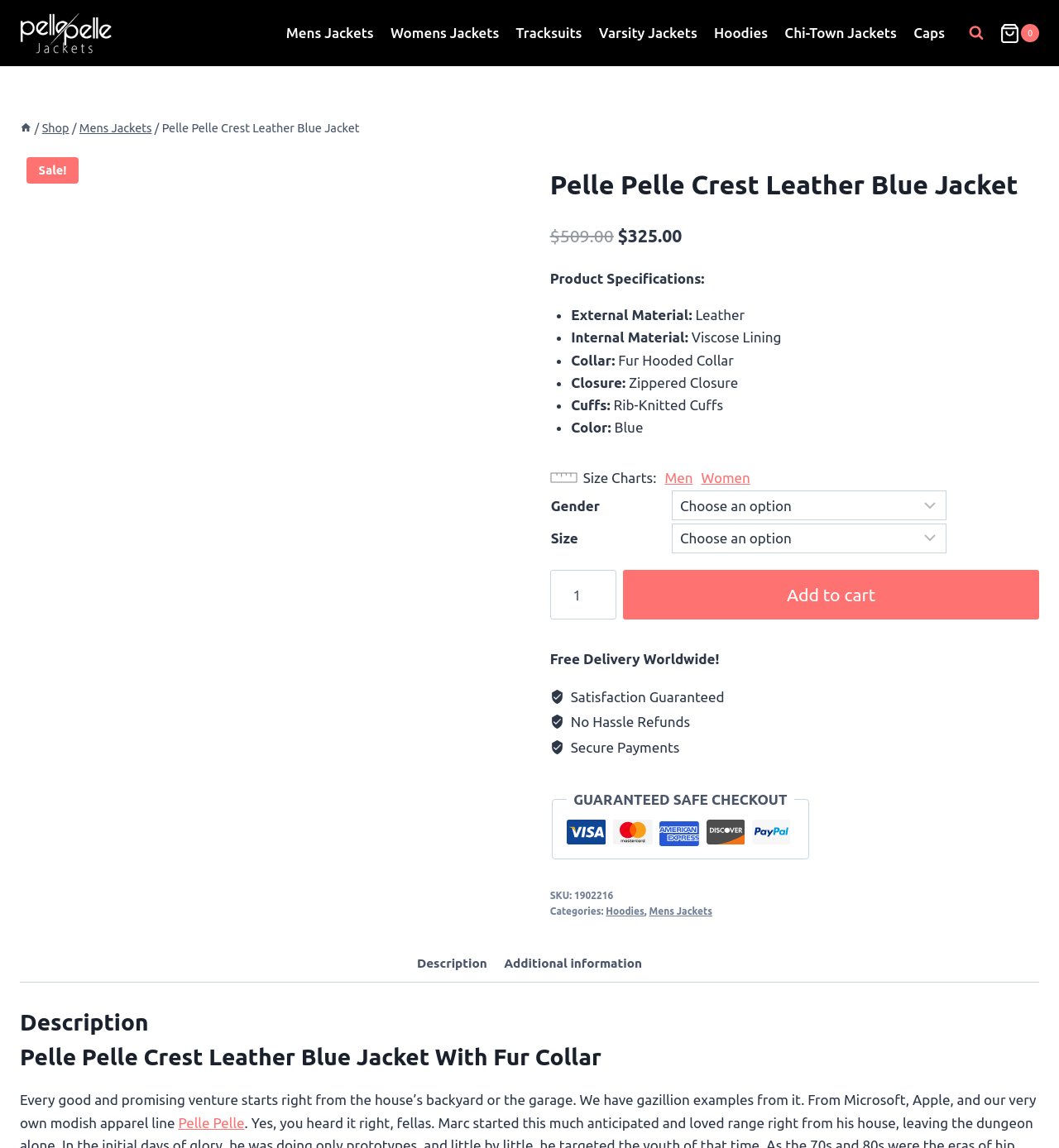Bounding box coordinates are specified in the format (top-left x, top-left y, bottom-right x, bottom-right y). All values are floating point numbers bounded between 0 and 1. Please provide the bounding box coordinate of the region this sentence describes: Mens Jackets

[0.262, 0.012, 0.361, 0.046]